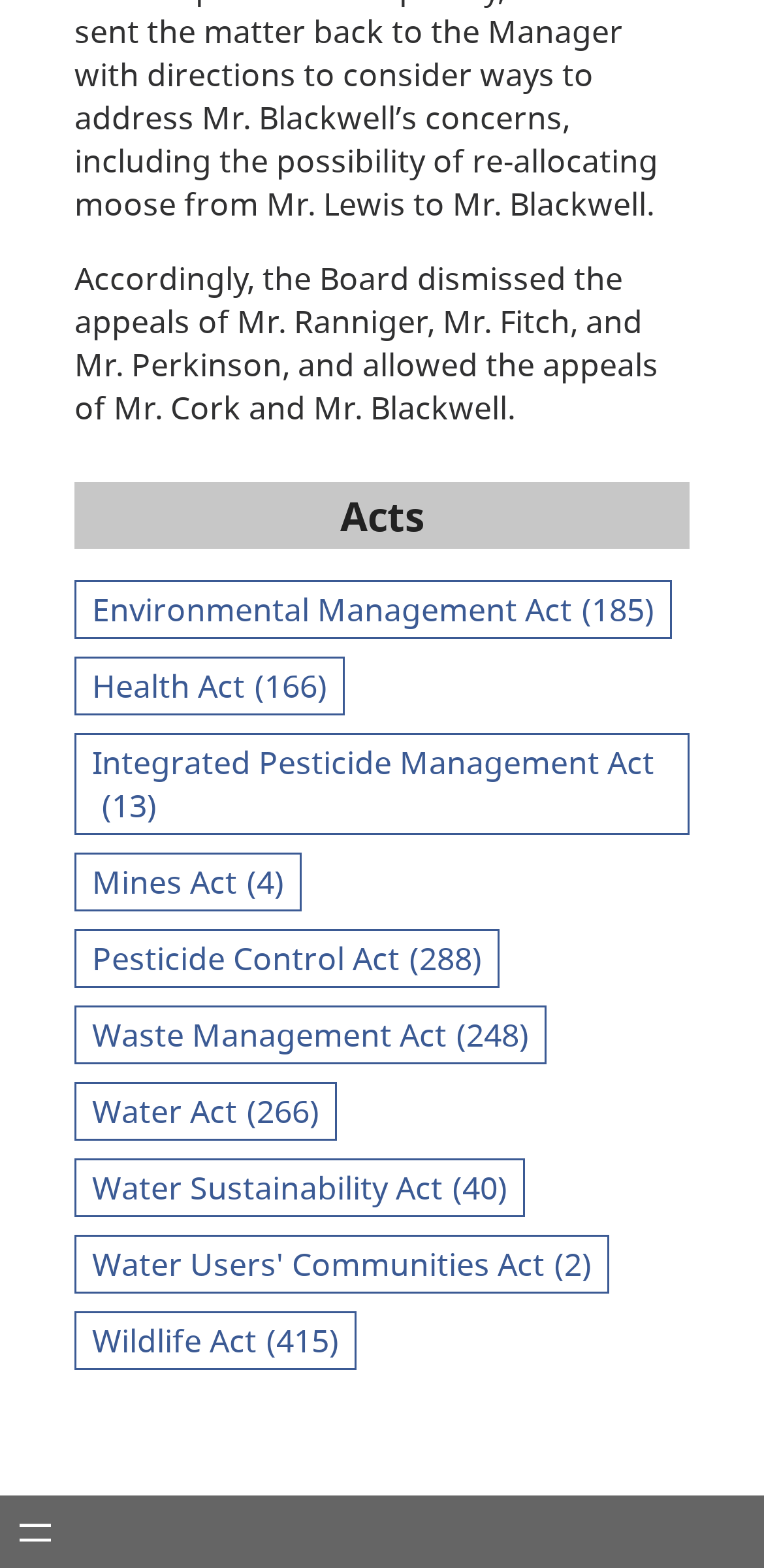Predict the bounding box coordinates of the UI element that matches this description: "Water Act (266)". The coordinates should be in the format [left, top, right, bottom] with each value between 0 and 1.

[0.097, 0.69, 0.441, 0.728]